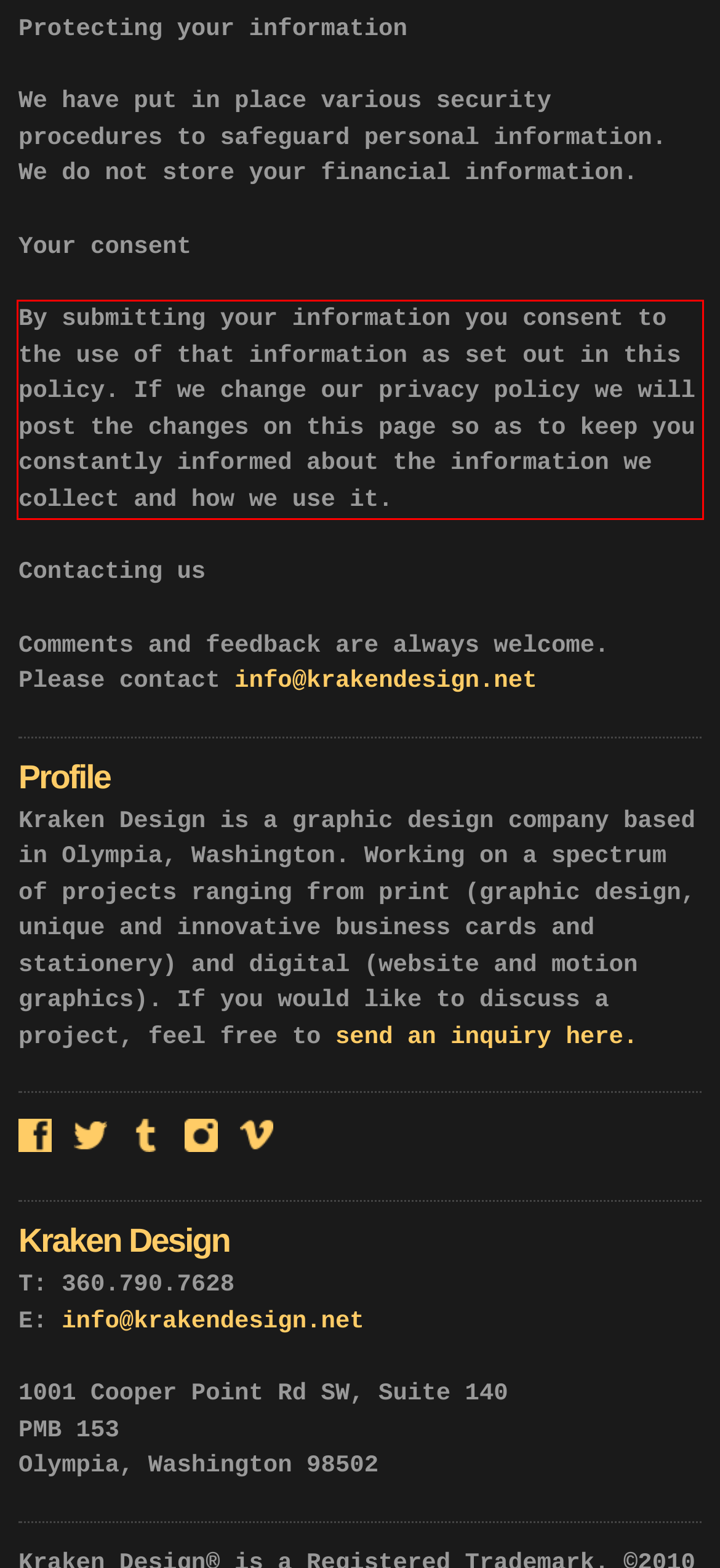Identify the text inside the red bounding box on the provided webpage screenshot by performing OCR.

By submitting your information you consent to the use of that information as set out in this policy. If we change our privacy policy we will post the changes on this page so as to keep you constantly informed about the information we collect and how we use it.